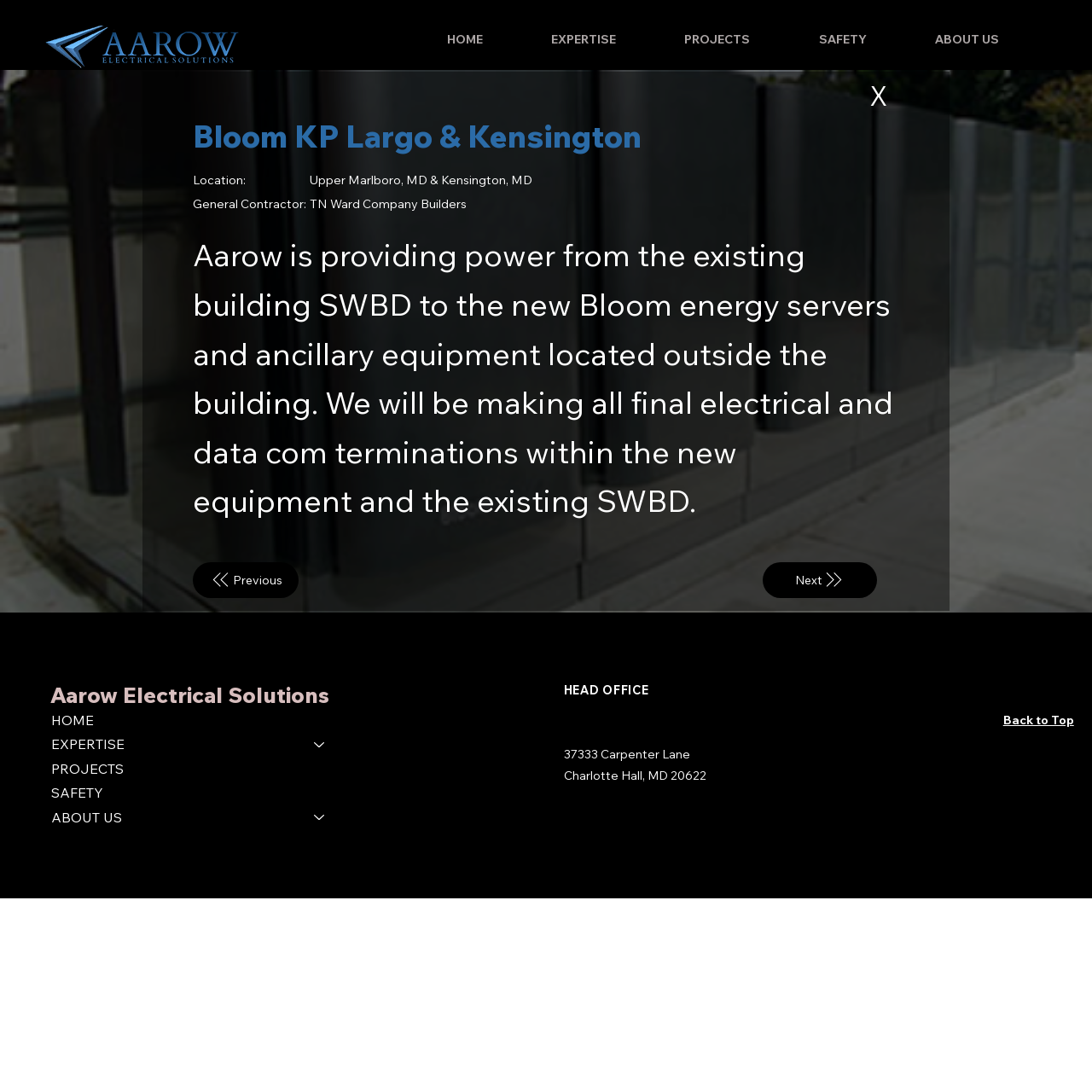Identify the bounding box coordinates of the clickable region to carry out the given instruction: "click on the Anime Meta-Review title".

None